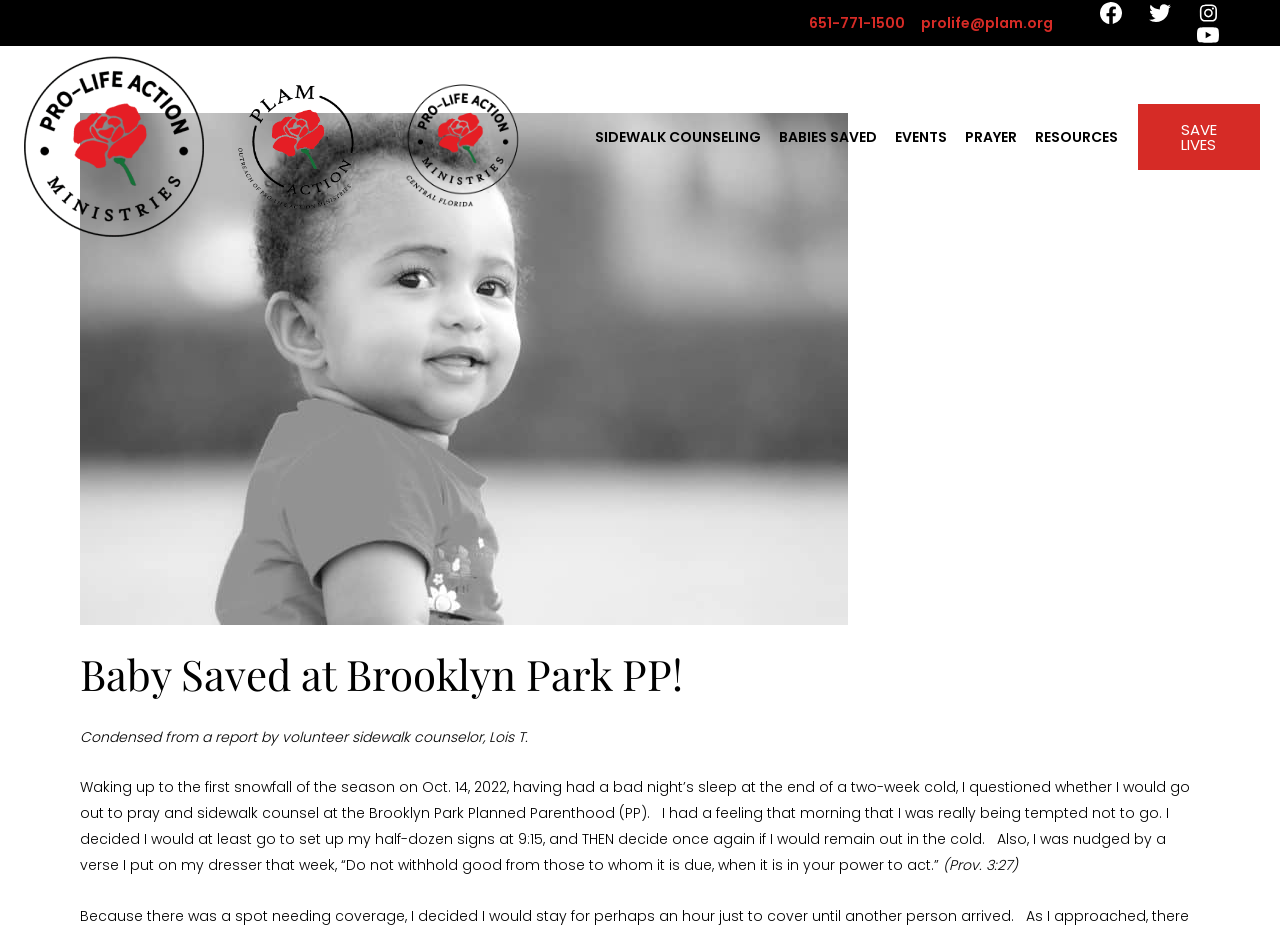Please identify the bounding box coordinates of the clickable area that will allow you to execute the instruction: "Read about SIDEWALK COUNSELING".

[0.465, 0.122, 0.594, 0.171]